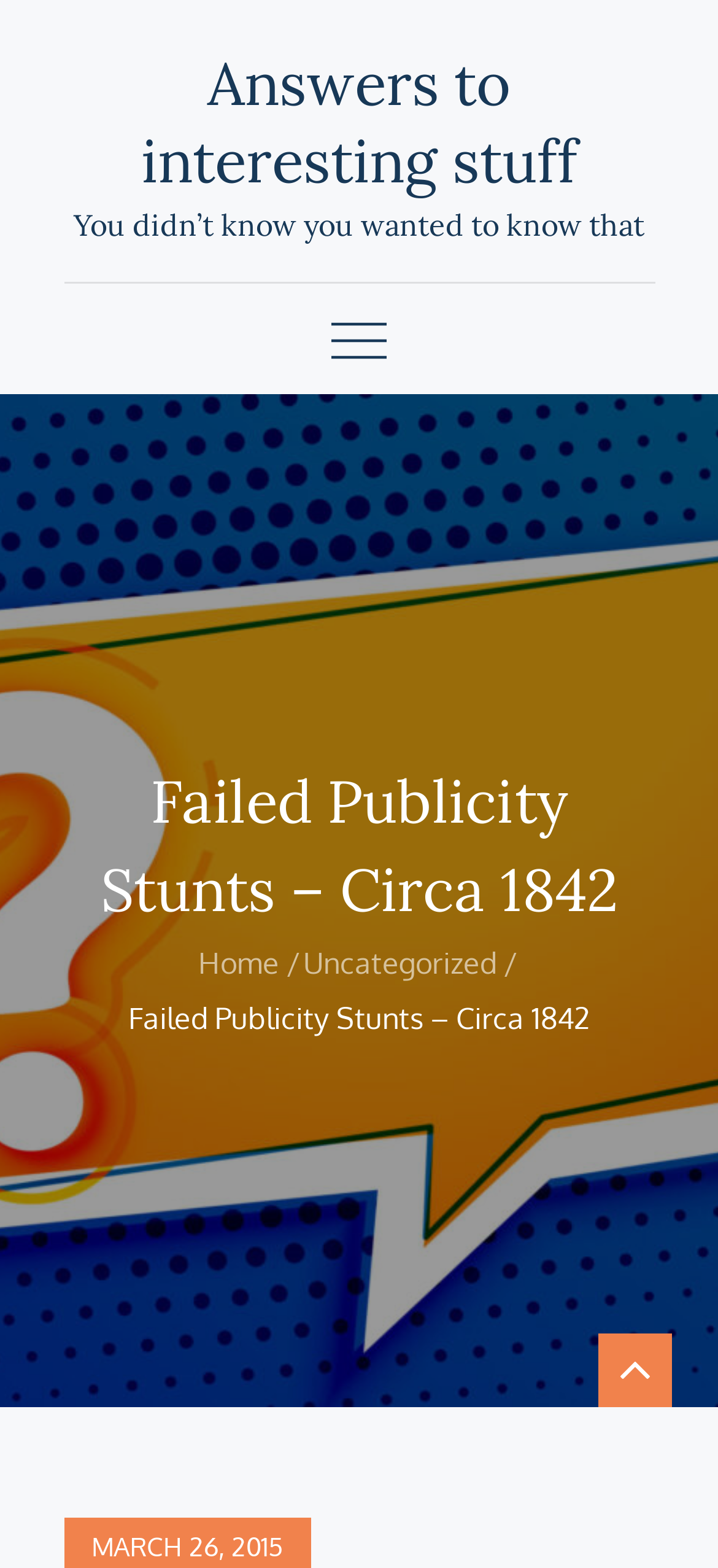How many links are in the breadcrumb navigation?
Please provide a comprehensive answer to the question based on the webpage screenshot.

I examined the navigation section with the label 'Breadcrumbs' and counted the number of links inside it. There are two links: 'Home' and 'Uncategorized'.